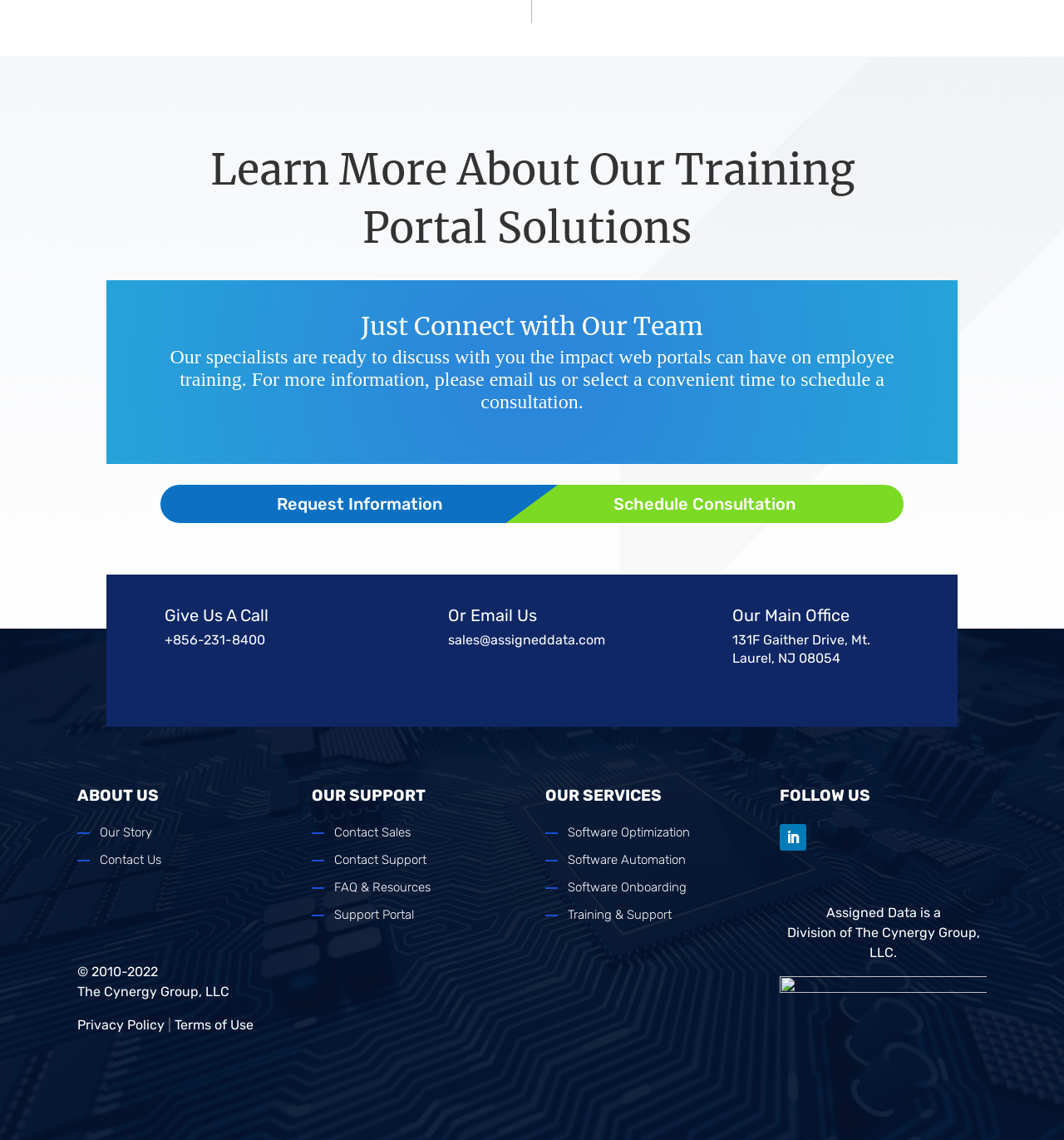Given the element description Follow, specify the bounding box coordinates of the corresponding UI element in the format (top-left x, top-left y, bottom-right x, bottom-right y). All values must be between 0 and 1.

[0.733, 0.722, 0.758, 0.746]